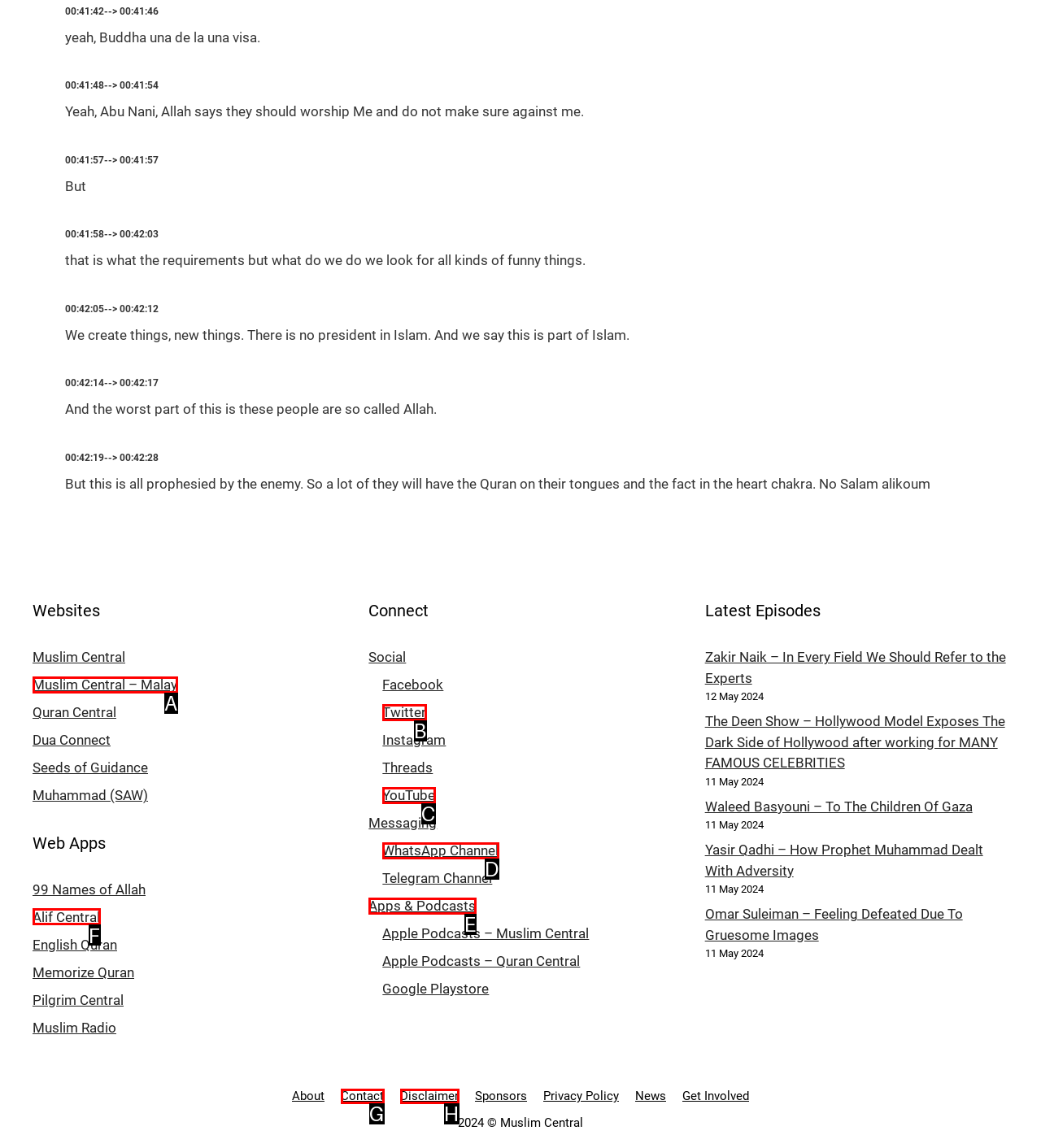Please determine which option aligns with the description: Muslim Central – Malay. Respond with the option’s letter directly from the available choices.

A